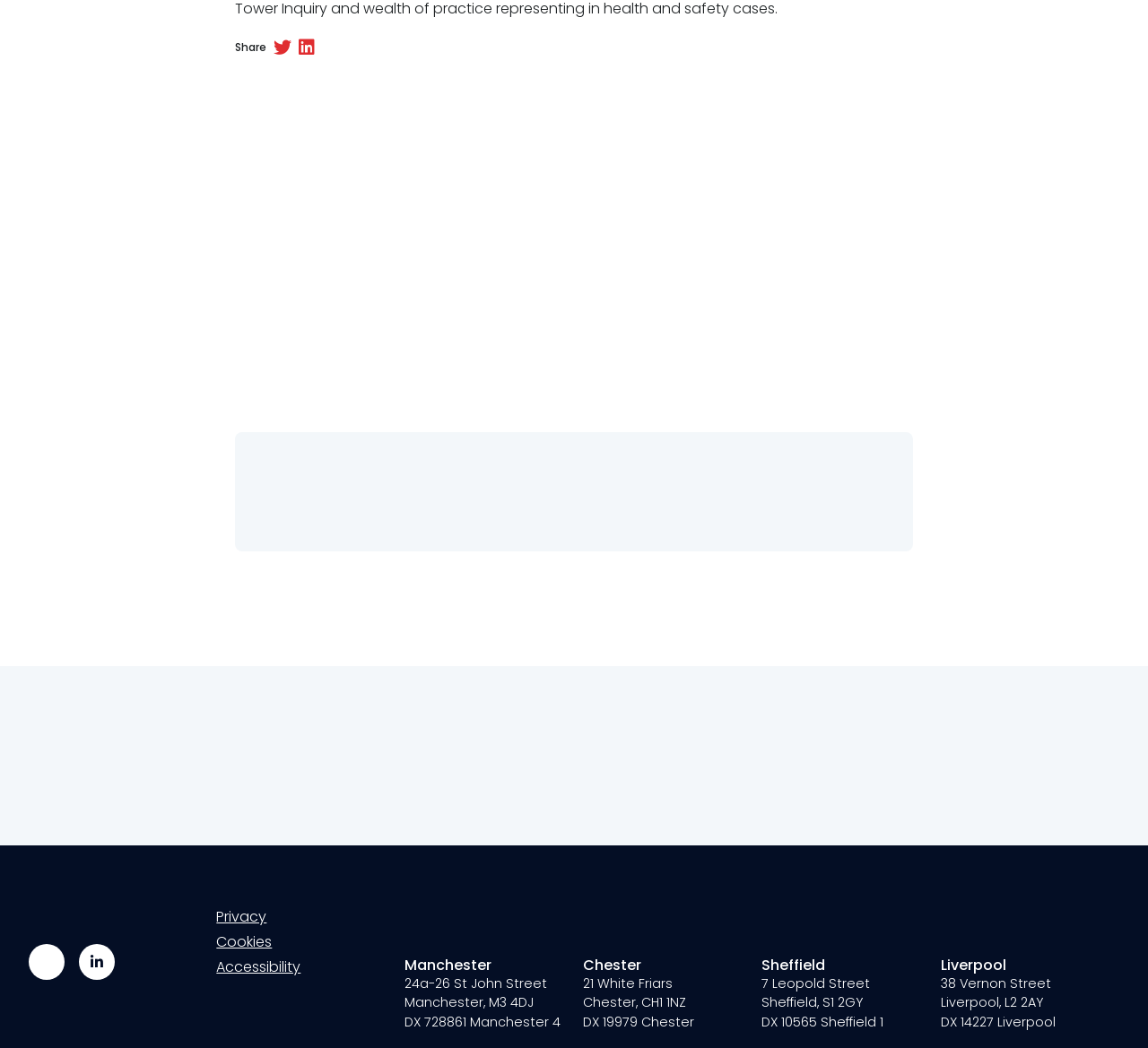Identify the bounding box coordinates of the section that should be clicked to achieve the task described: "Click on the 'Twitter' link".

[0.025, 0.901, 0.056, 0.935]